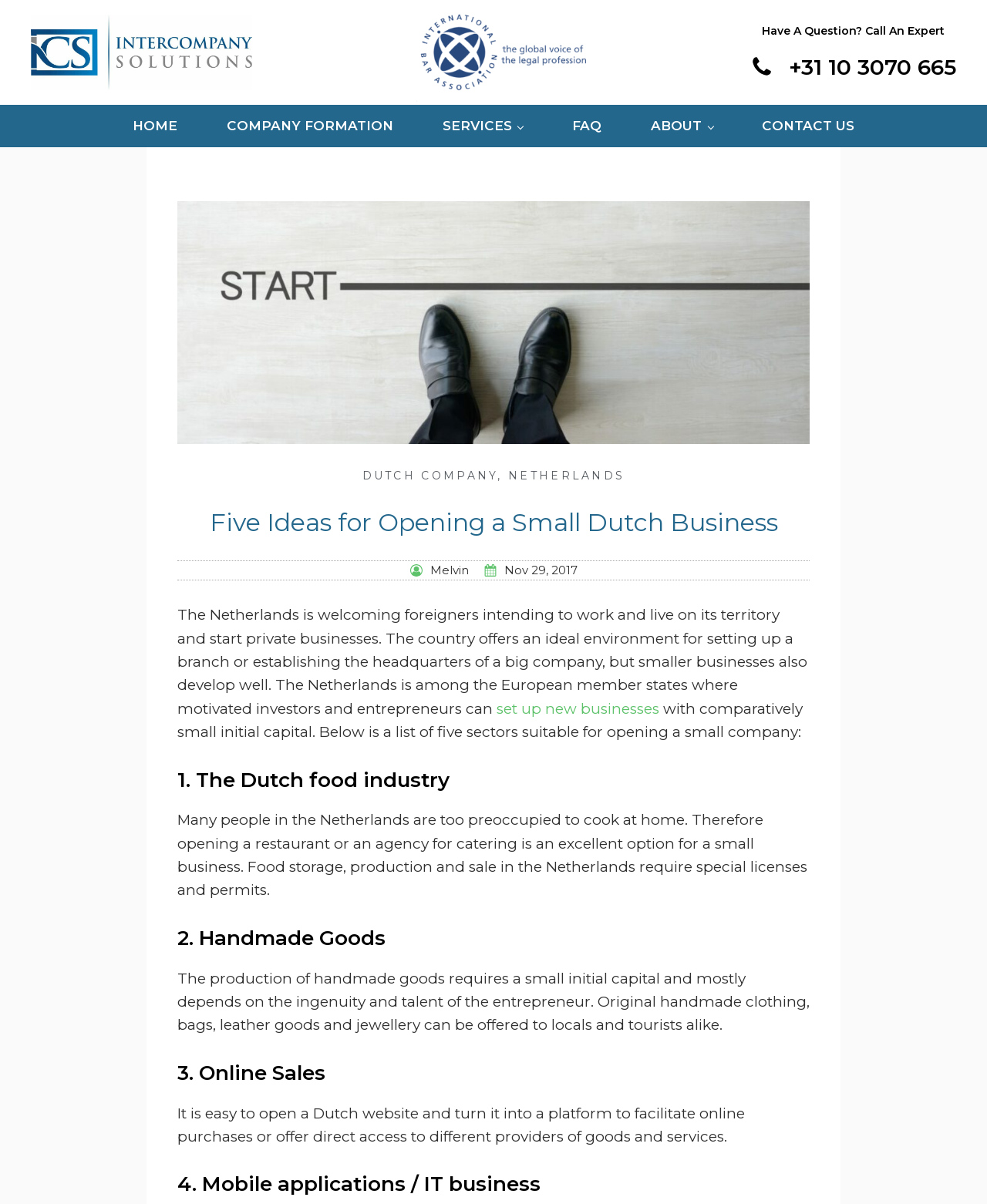What is required to open a restaurant or an agency for catering in the Netherlands?
Please answer using one word or phrase, based on the screenshot.

special licenses and permits